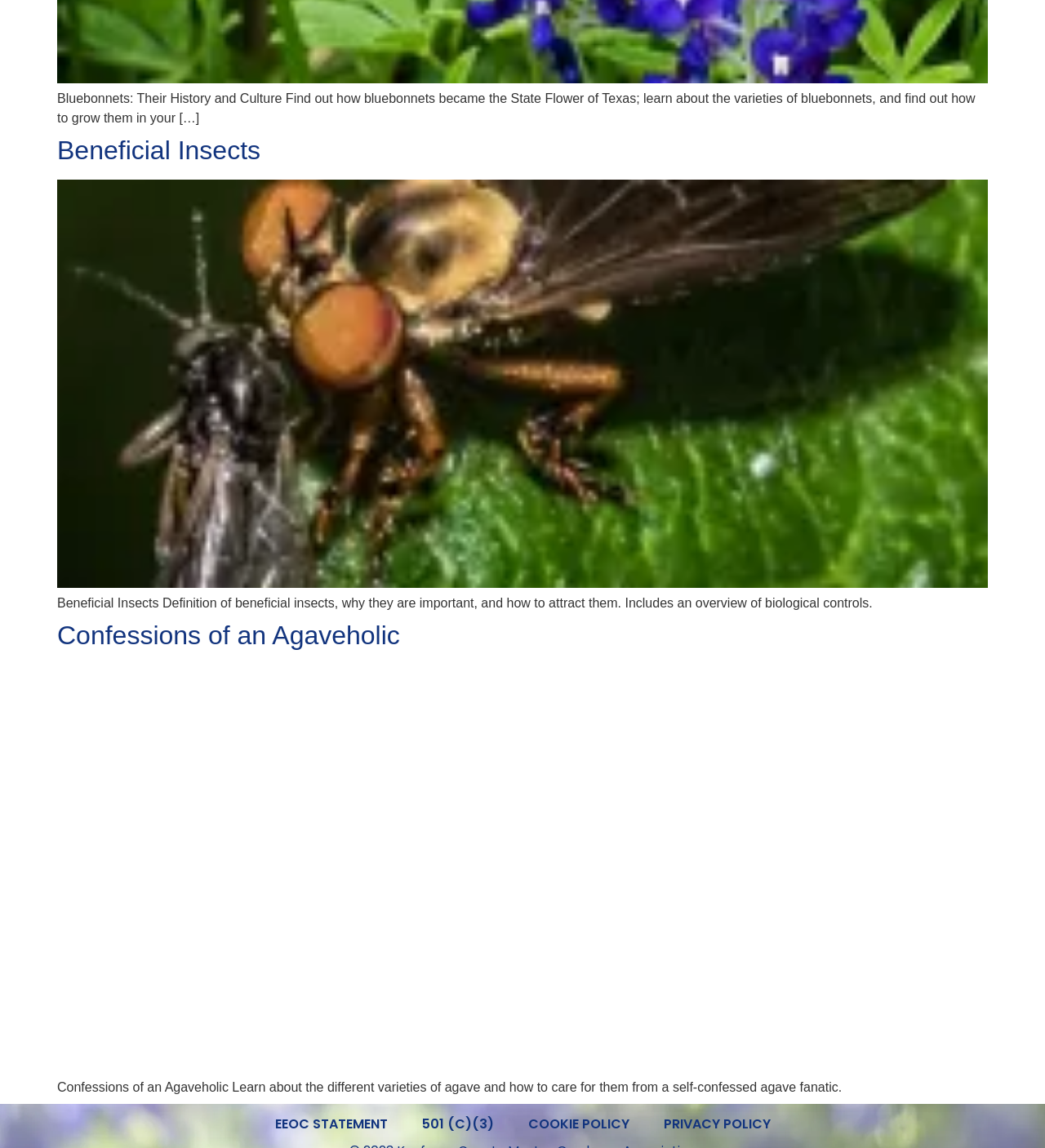What is the topic of the first article?
Please respond to the question with a detailed and thorough explanation.

The first article on the webpage is about bluebonnets, which is evident from the heading 'Bluebonnets: Their History and Culture' and the static text that follows, which provides information about the state flower of Texas and how to grow them.